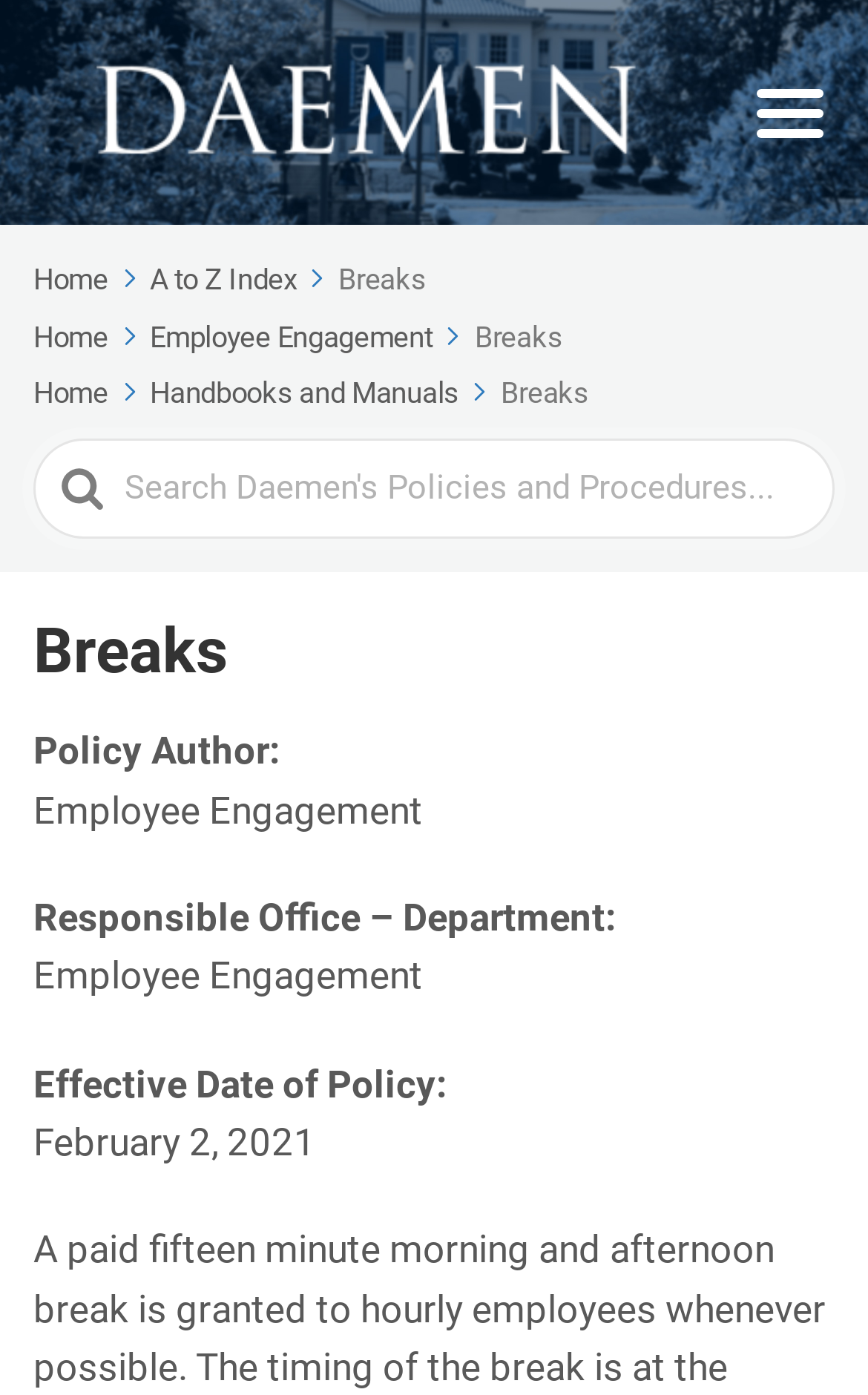Identify the bounding box coordinates of the section to be clicked to complete the task described by the following instruction: "Search using the form". The coordinates should be four float numbers between 0 and 1, formatted as [left, top, right, bottom].

None